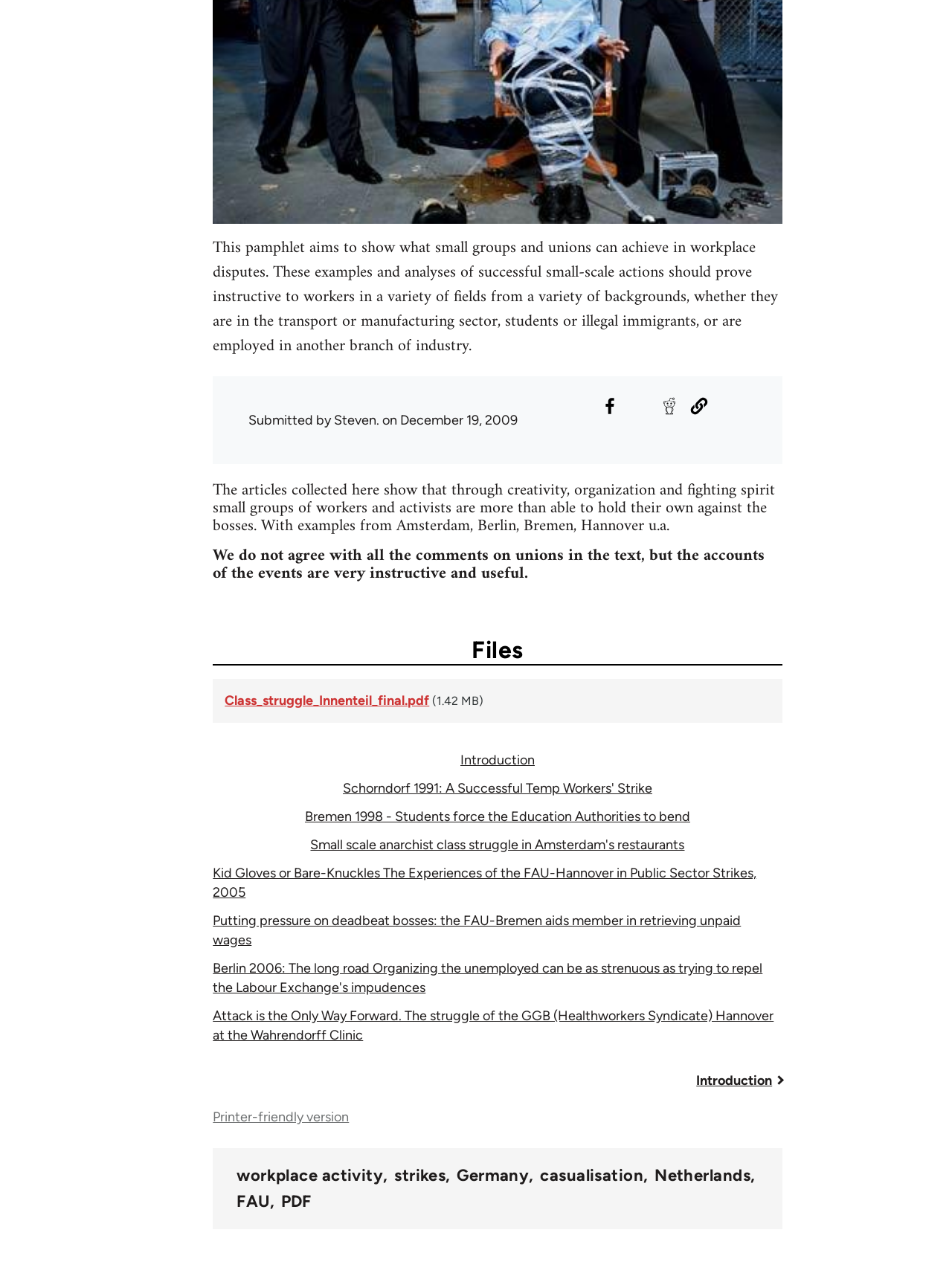Given the description of the UI element: "workplace activity", predict the bounding box coordinates in the form of [left, top, right, bottom], with each value being a float between 0 and 1.

[0.249, 0.881, 0.39, 0.897]